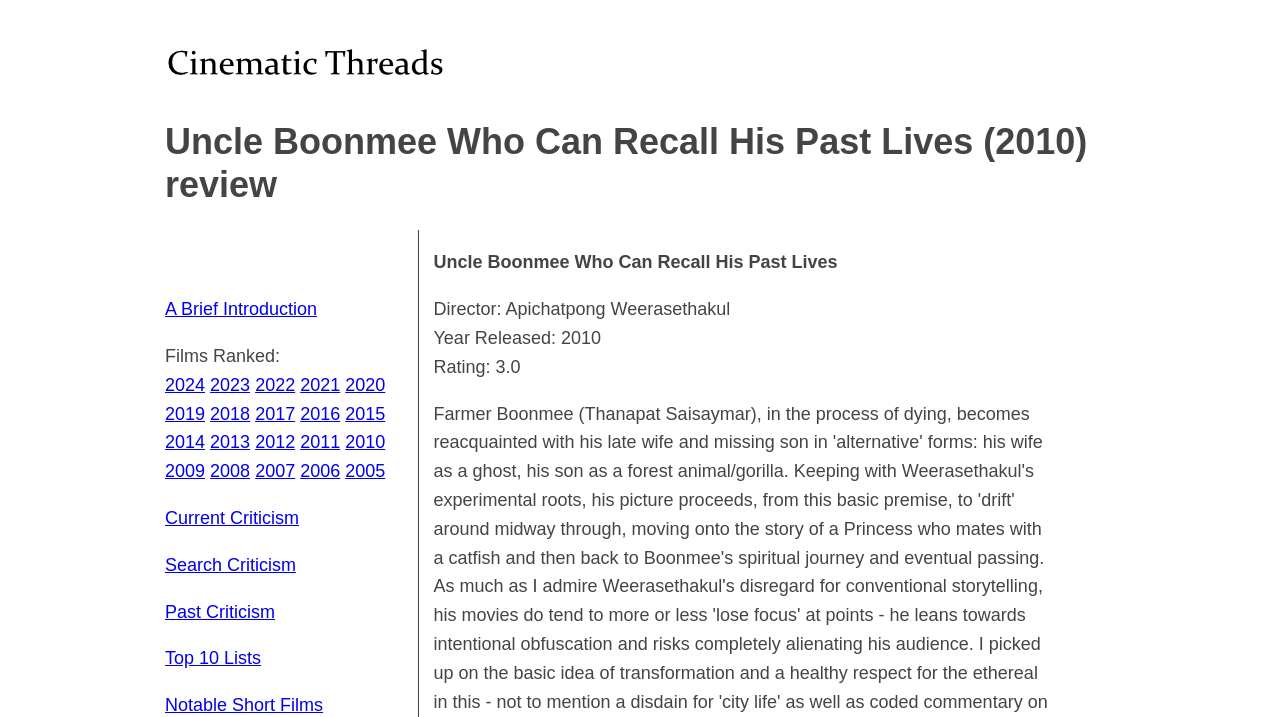Kindly respond to the following question with a single word or a brief phrase: 
What is the rating of the movie?

3.0